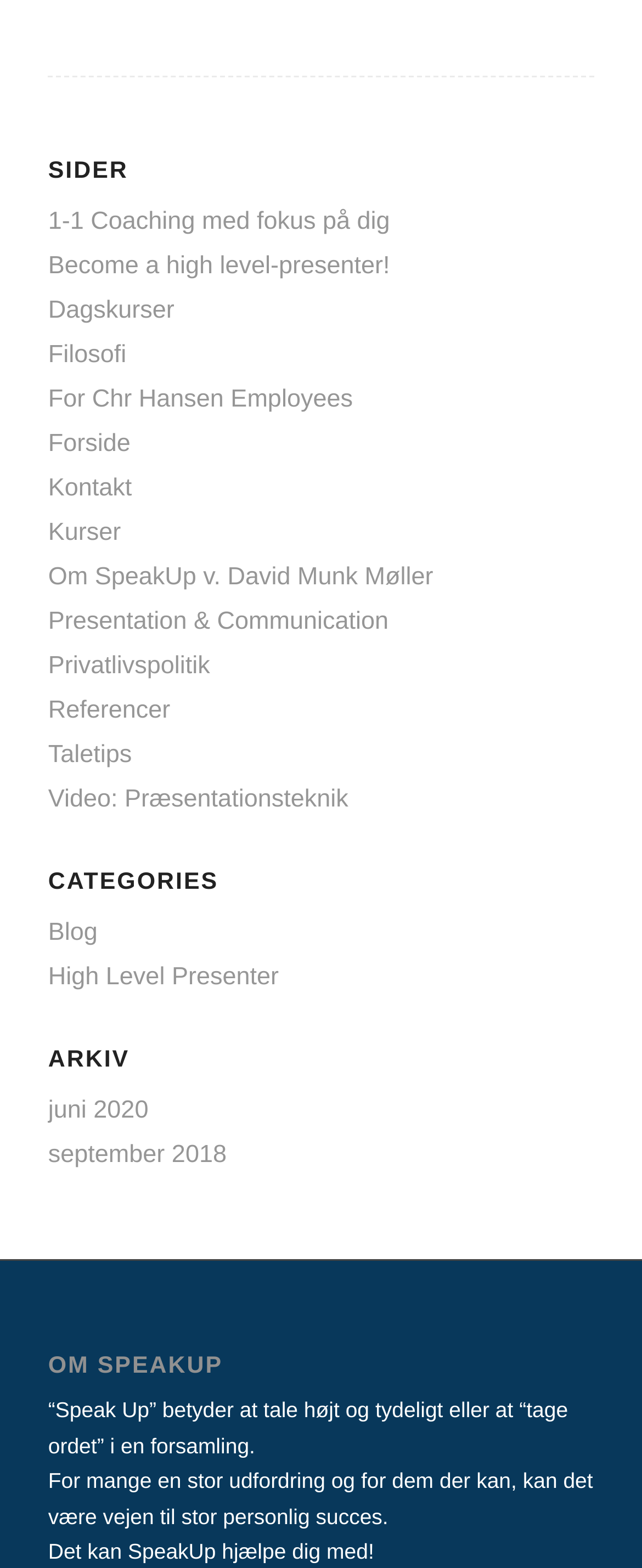Determine the bounding box for the UI element described here: "Become a high level-presenter!".

[0.075, 0.161, 0.607, 0.179]